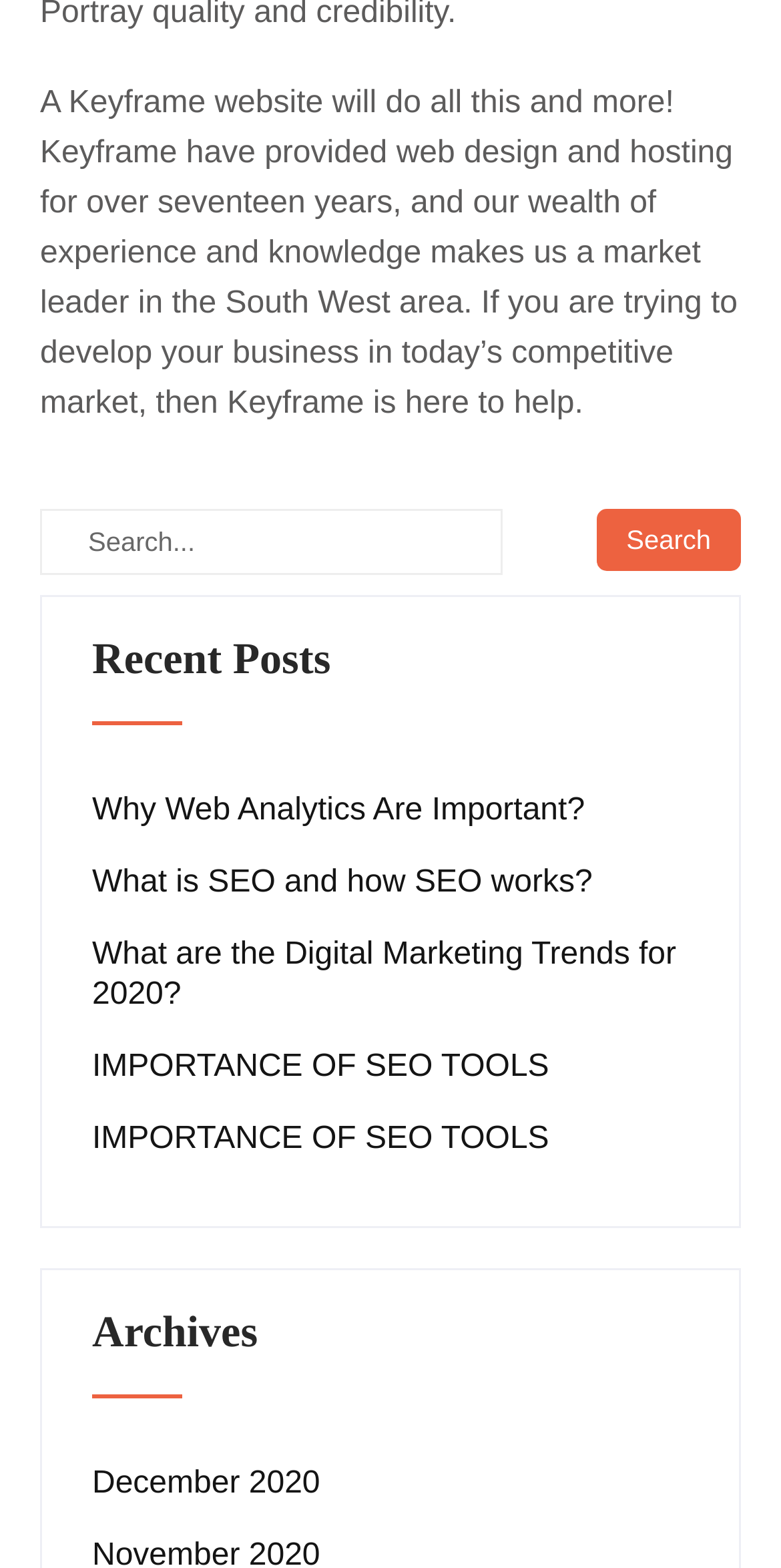Provide the bounding box coordinates of the UI element this sentence describes: "December 2020".

[0.118, 0.933, 0.41, 0.959]